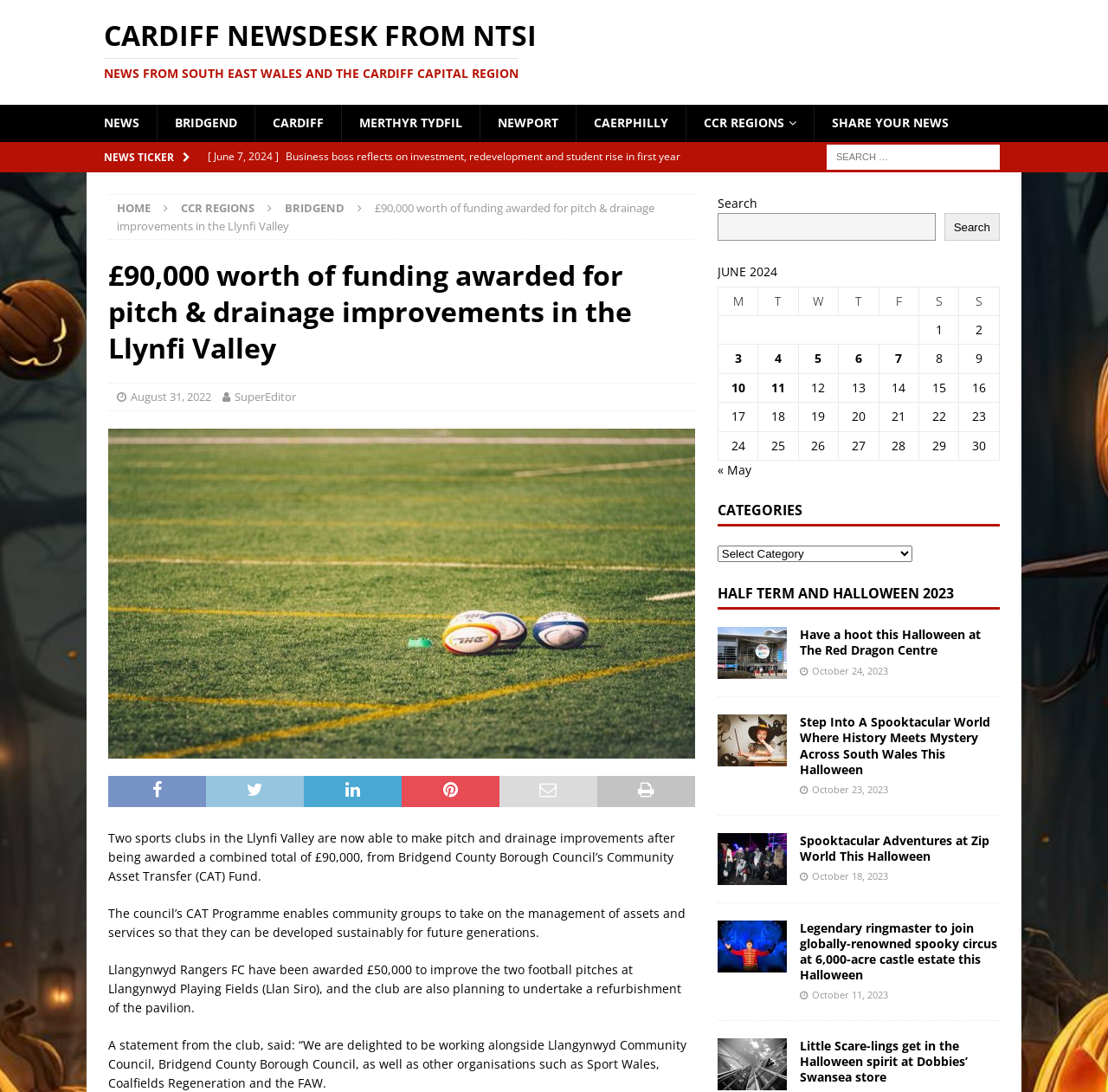Respond to the question with just a single word or phrase: 
Which football club has been awarded £50,000 to improve the two football pitches?

Llangynwyd Rangers FC